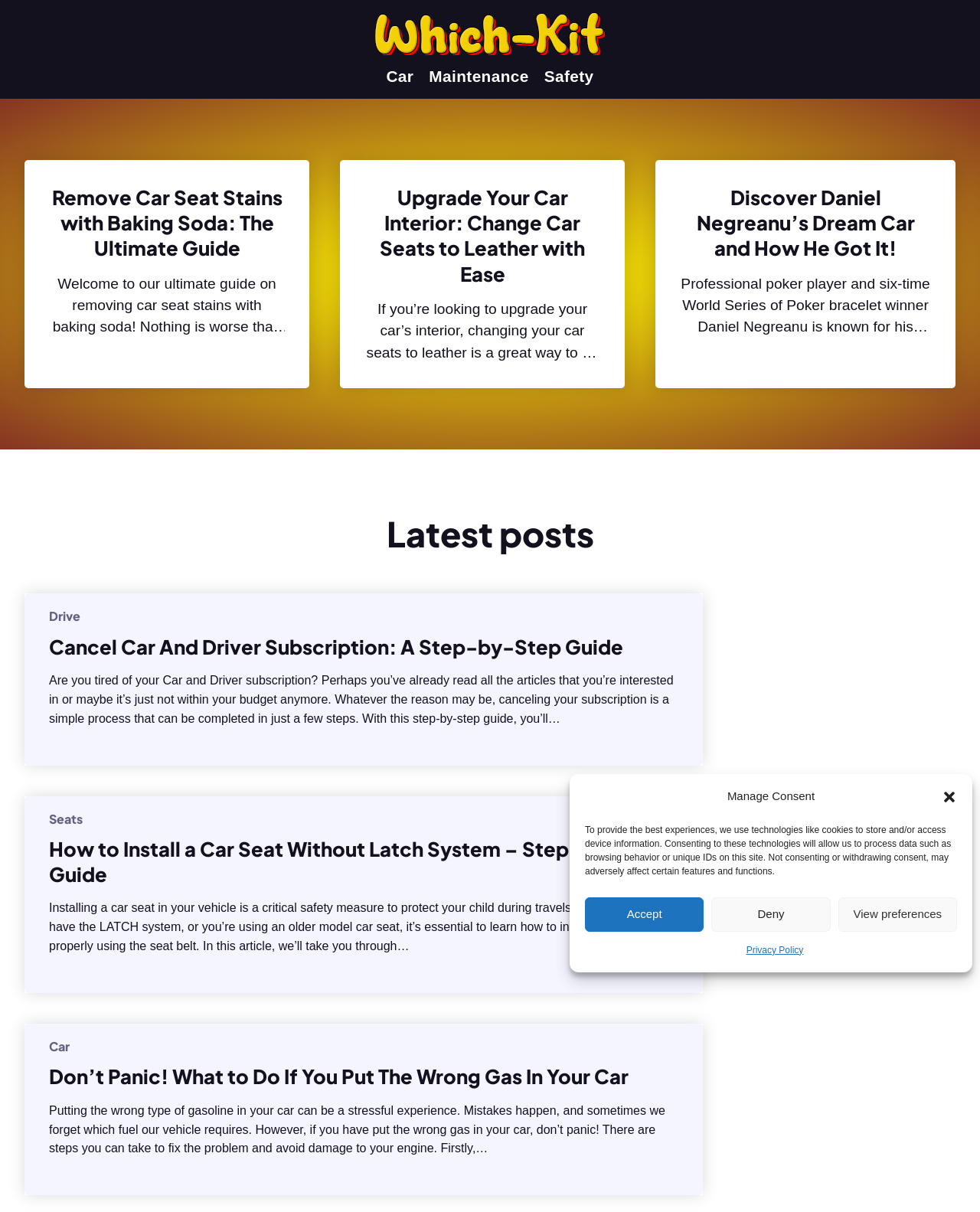Please find the bounding box coordinates of the element that you should click to achieve the following instruction: "Click the 'NEXT' link". The coordinates should be presented as four float numbers between 0 and 1: [left, top, right, bottom].

None